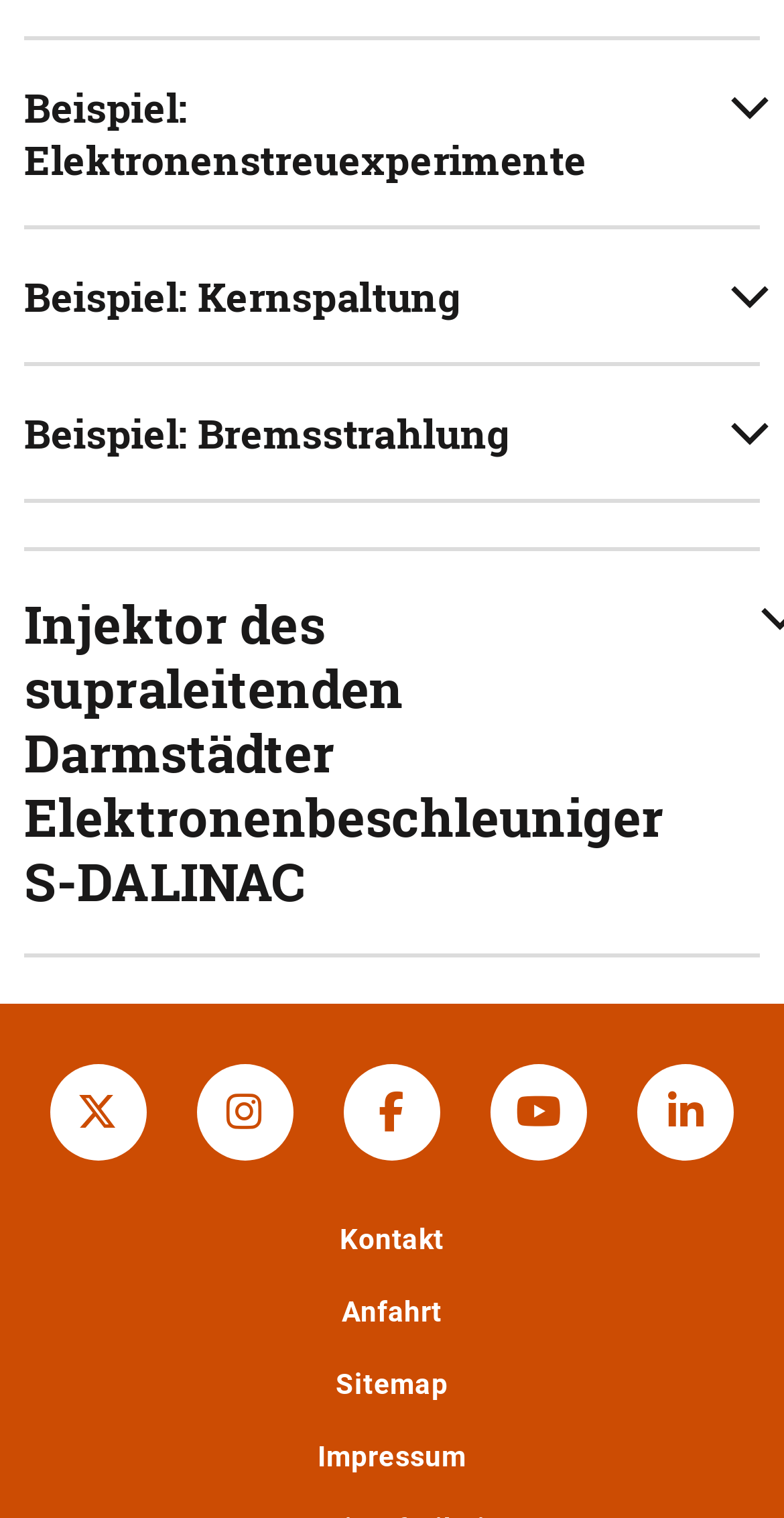How many buttons are on the top section?
Based on the image, give a concise answer in the form of a single word or short phrase.

4